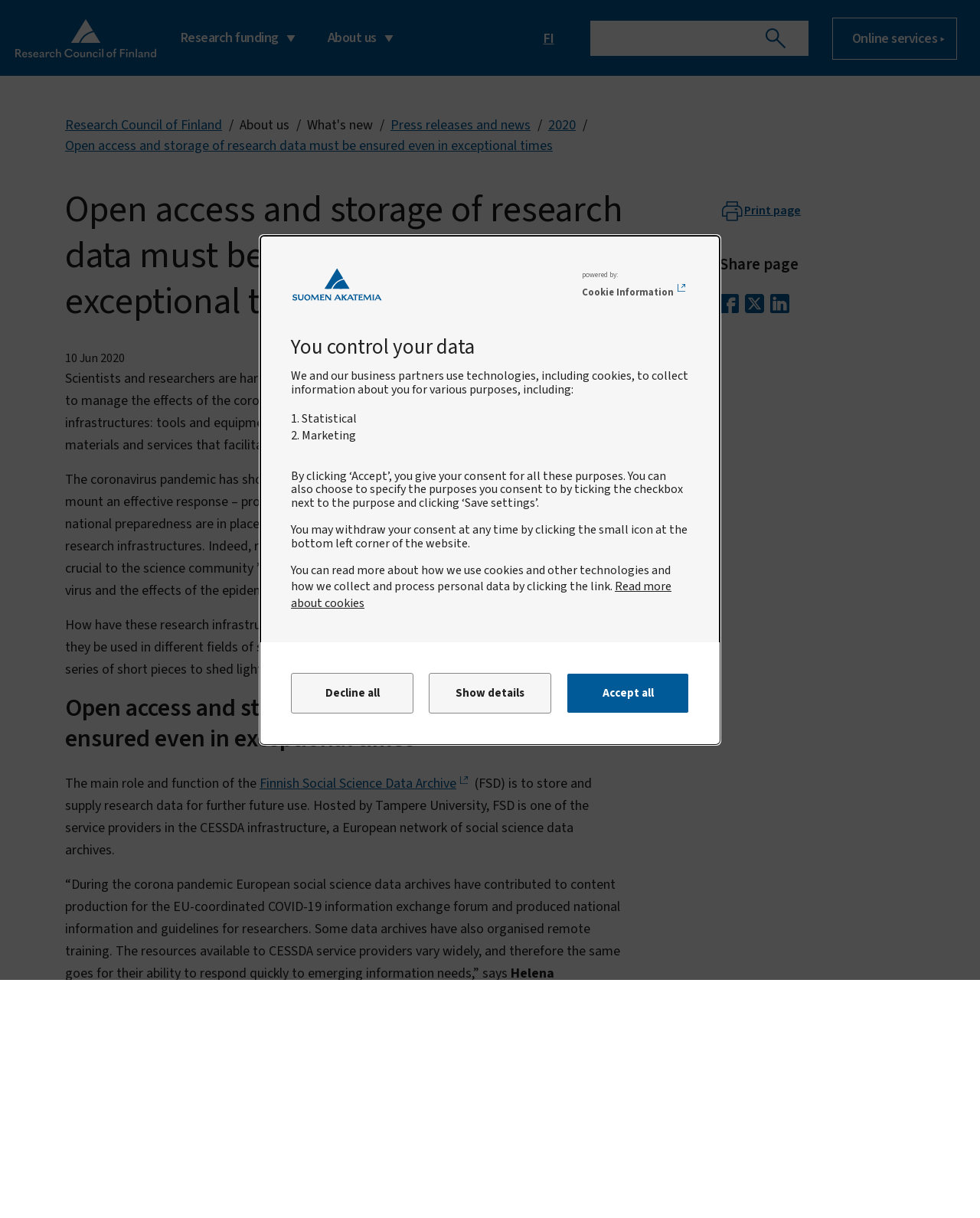Please identify the primary heading of the webpage and give its text content.

Open access and storage of research data must be ensured even in exceptional times